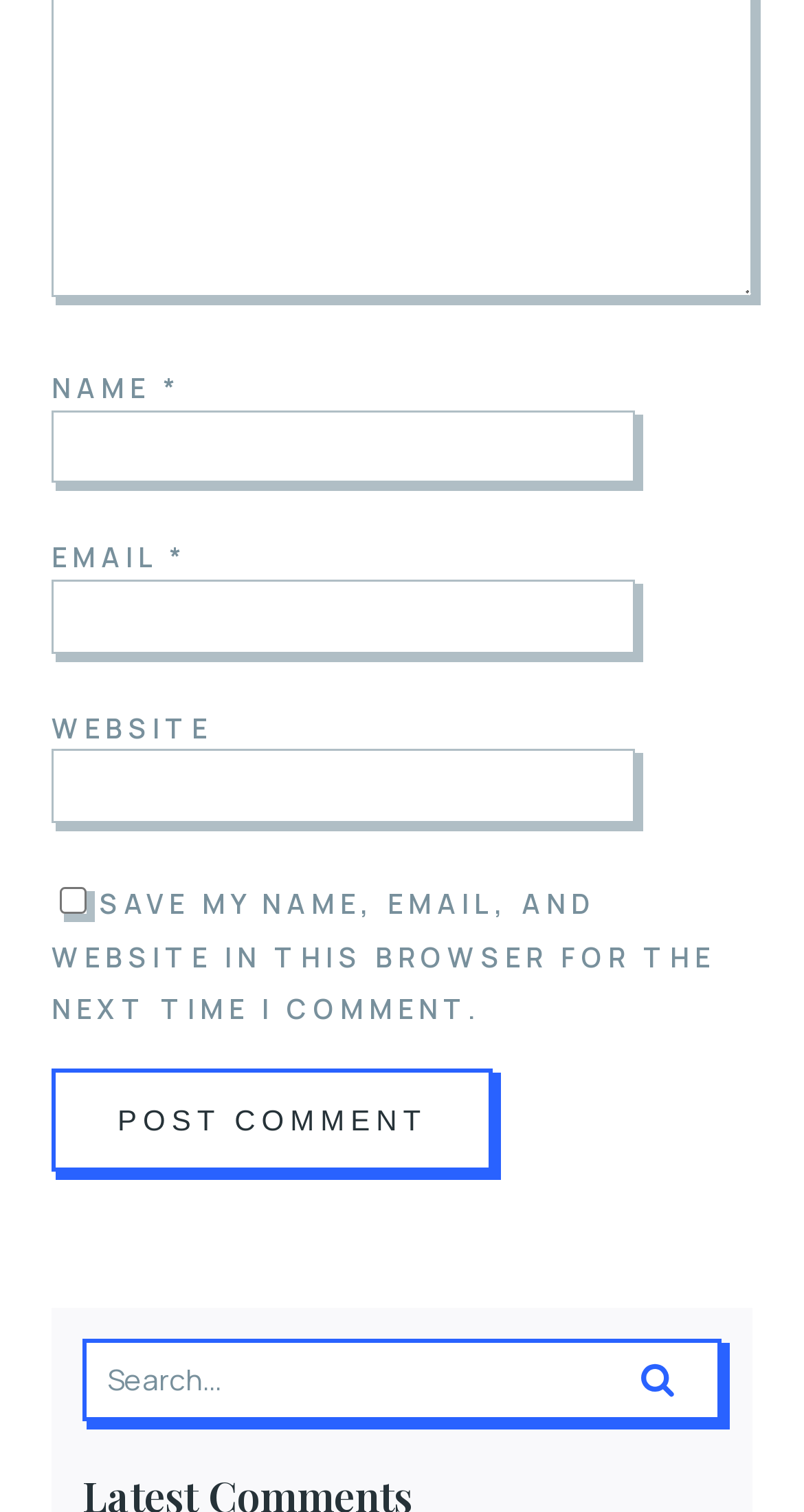What is the purpose of the checkbox?
Give a single word or phrase as your answer by examining the image.

Save comment info